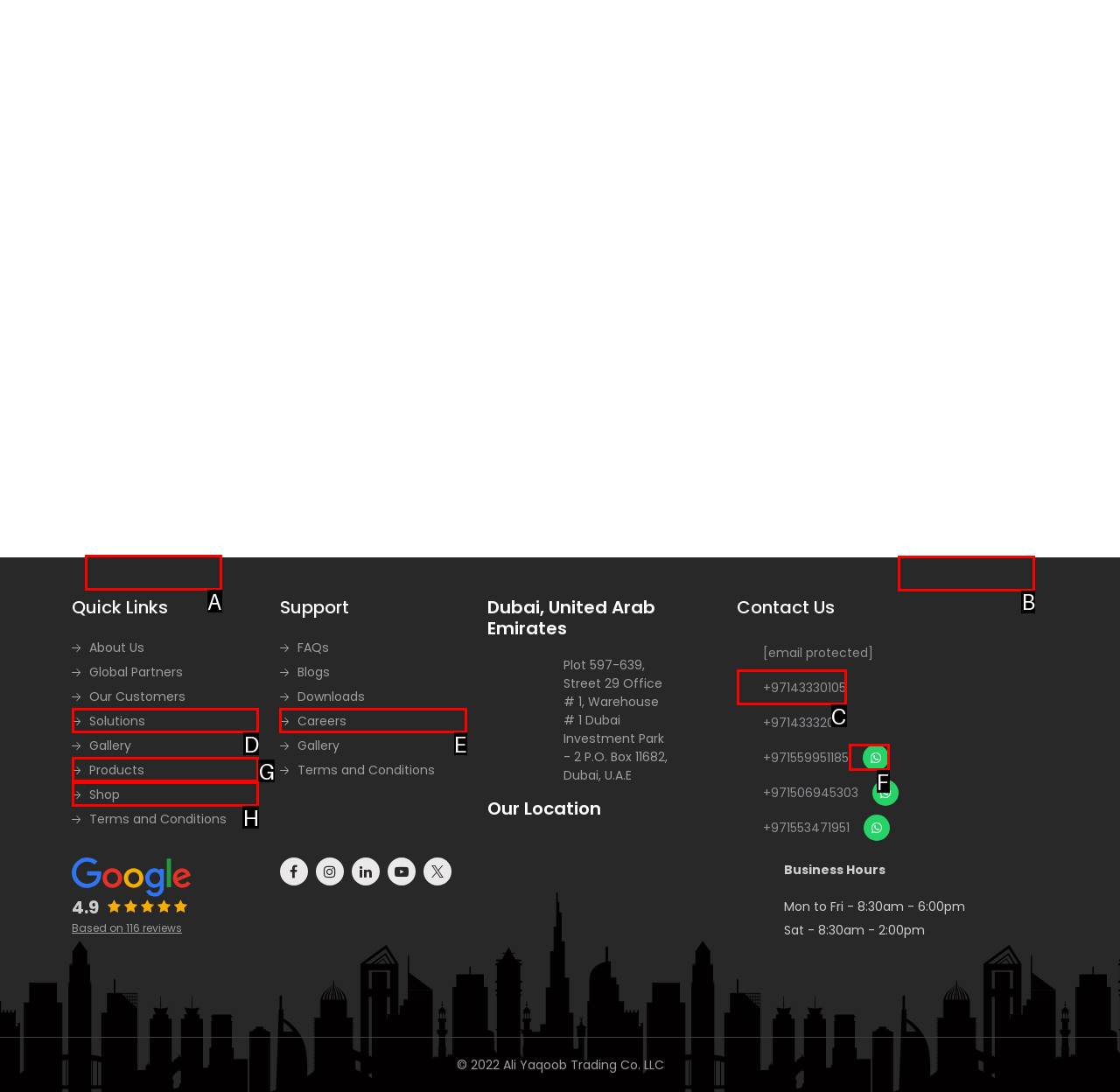Identify the letter of the UI element you need to select to accomplish the task: Check 'Frequently Asked Questions'.
Respond with the option's letter from the given choices directly.

B